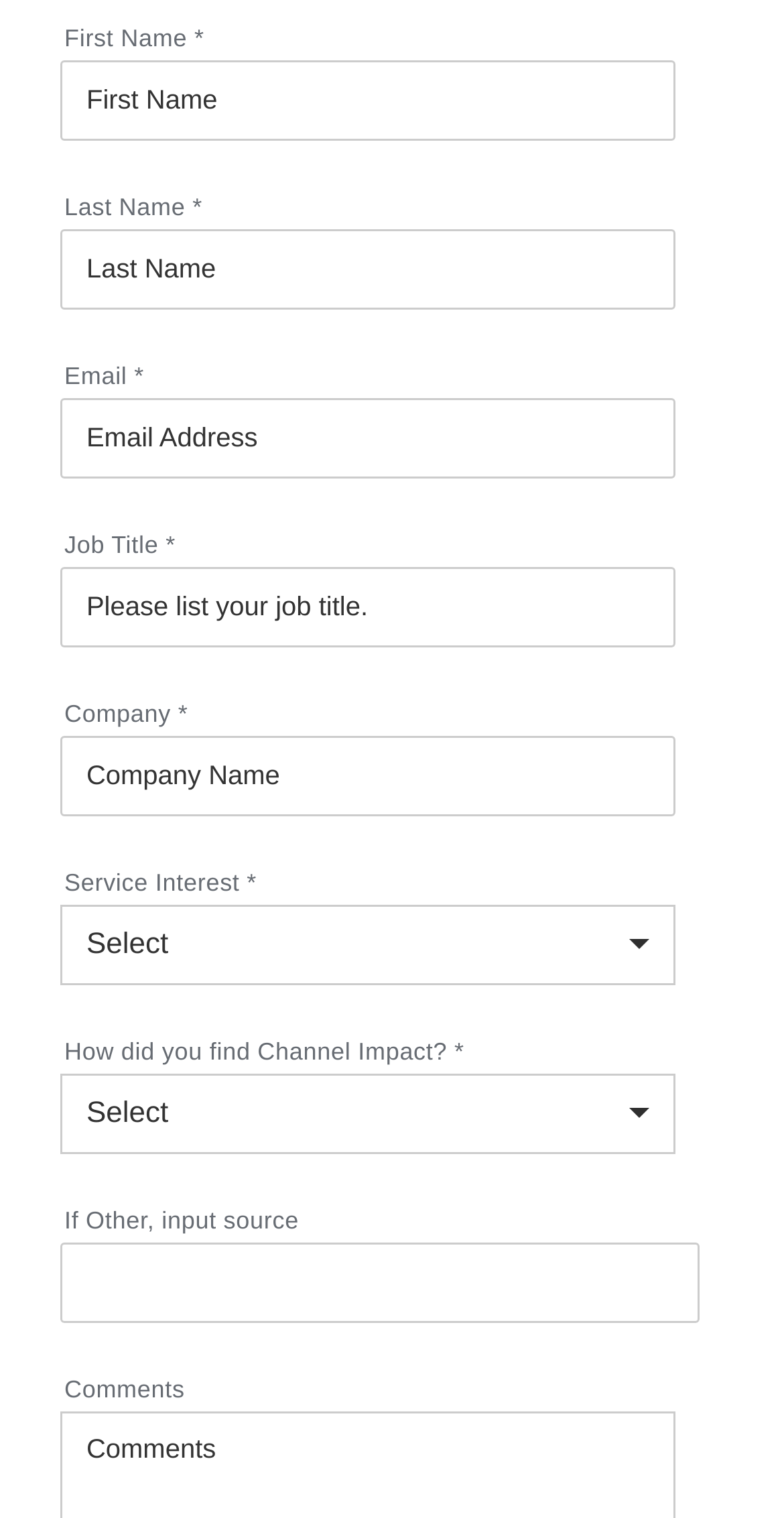Identify the bounding box coordinates for the element that needs to be clicked to fulfill this instruction: "input company name". Provide the coordinates in the format of four float numbers between 0 and 1: [left, top, right, bottom].

[0.077, 0.484, 0.862, 0.537]